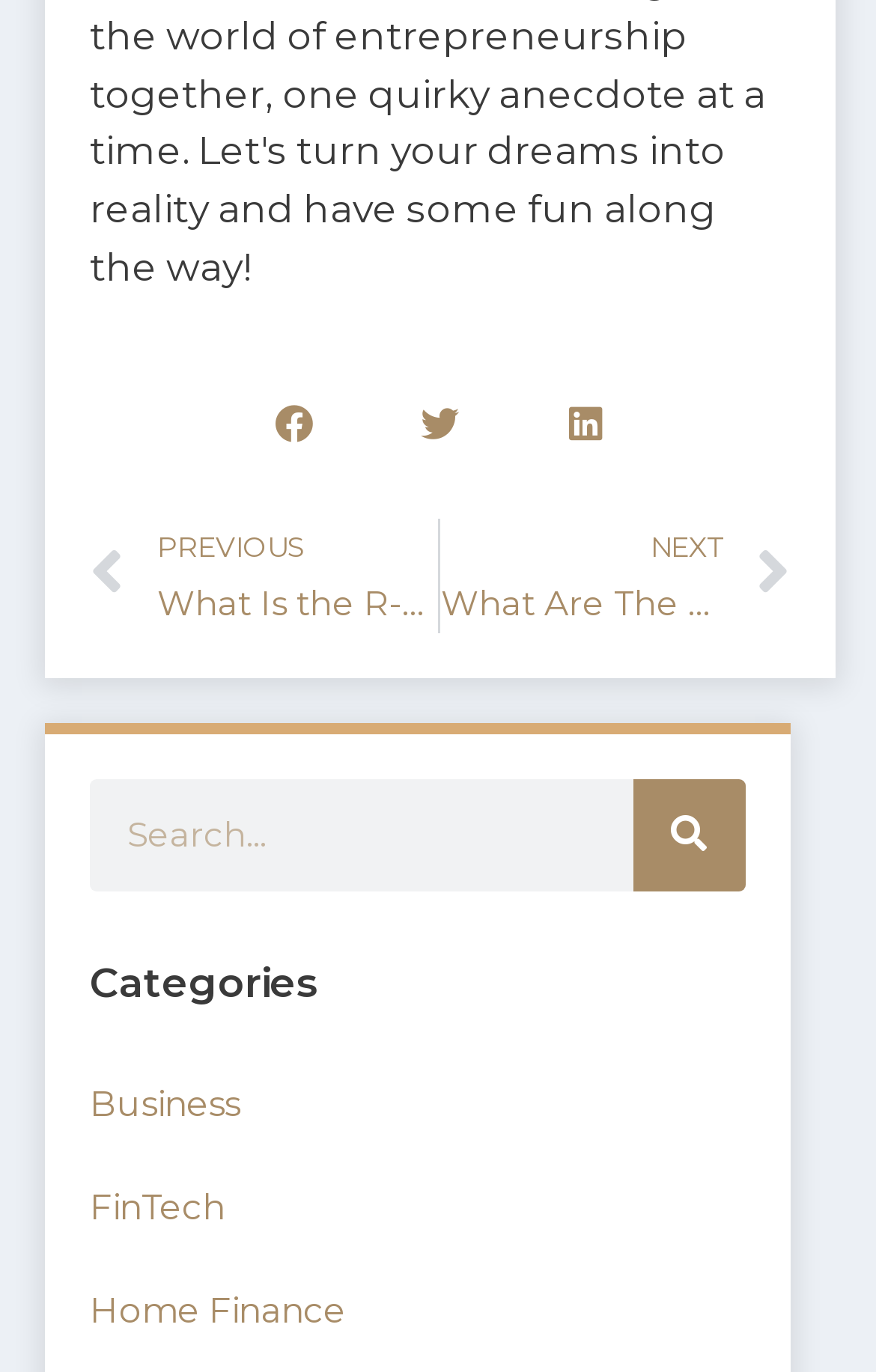Determine the bounding box coordinates of the clickable region to execute the instruction: "Search for something". The coordinates should be four float numbers between 0 and 1, denoted as [left, top, right, bottom].

[0.103, 0.568, 0.722, 0.649]